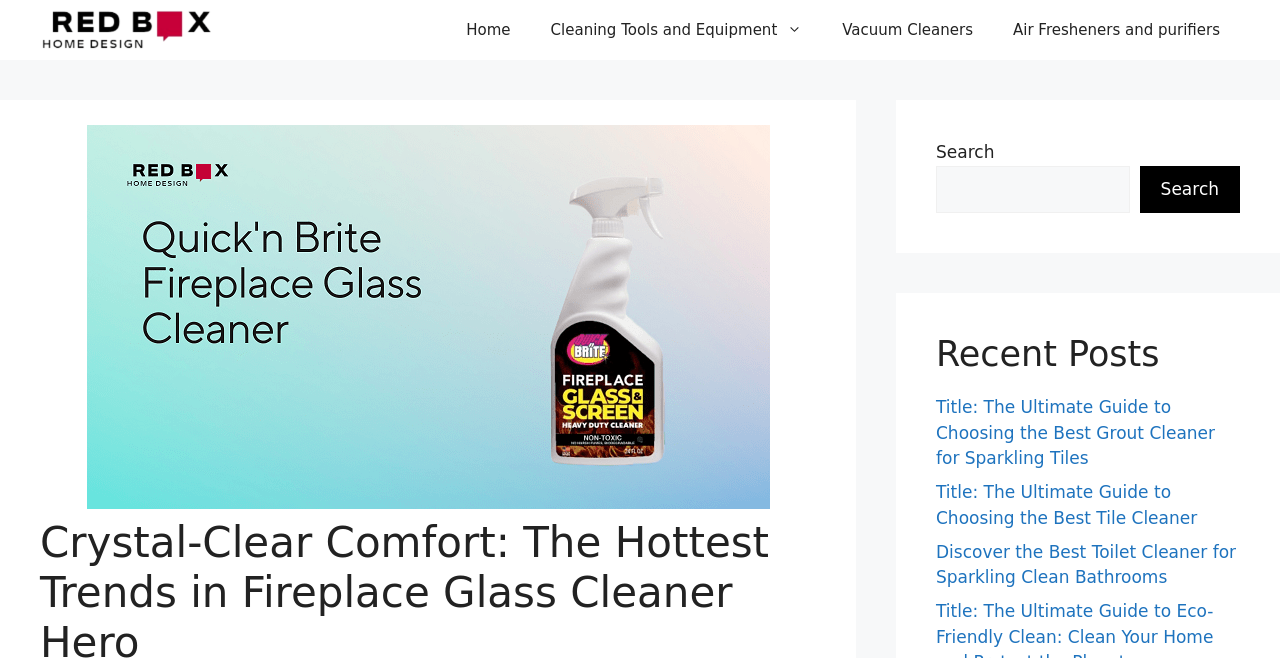Identify the bounding box coordinates of the region I need to click to complete this instruction: "Search for something".

[0.731, 0.252, 0.882, 0.324]